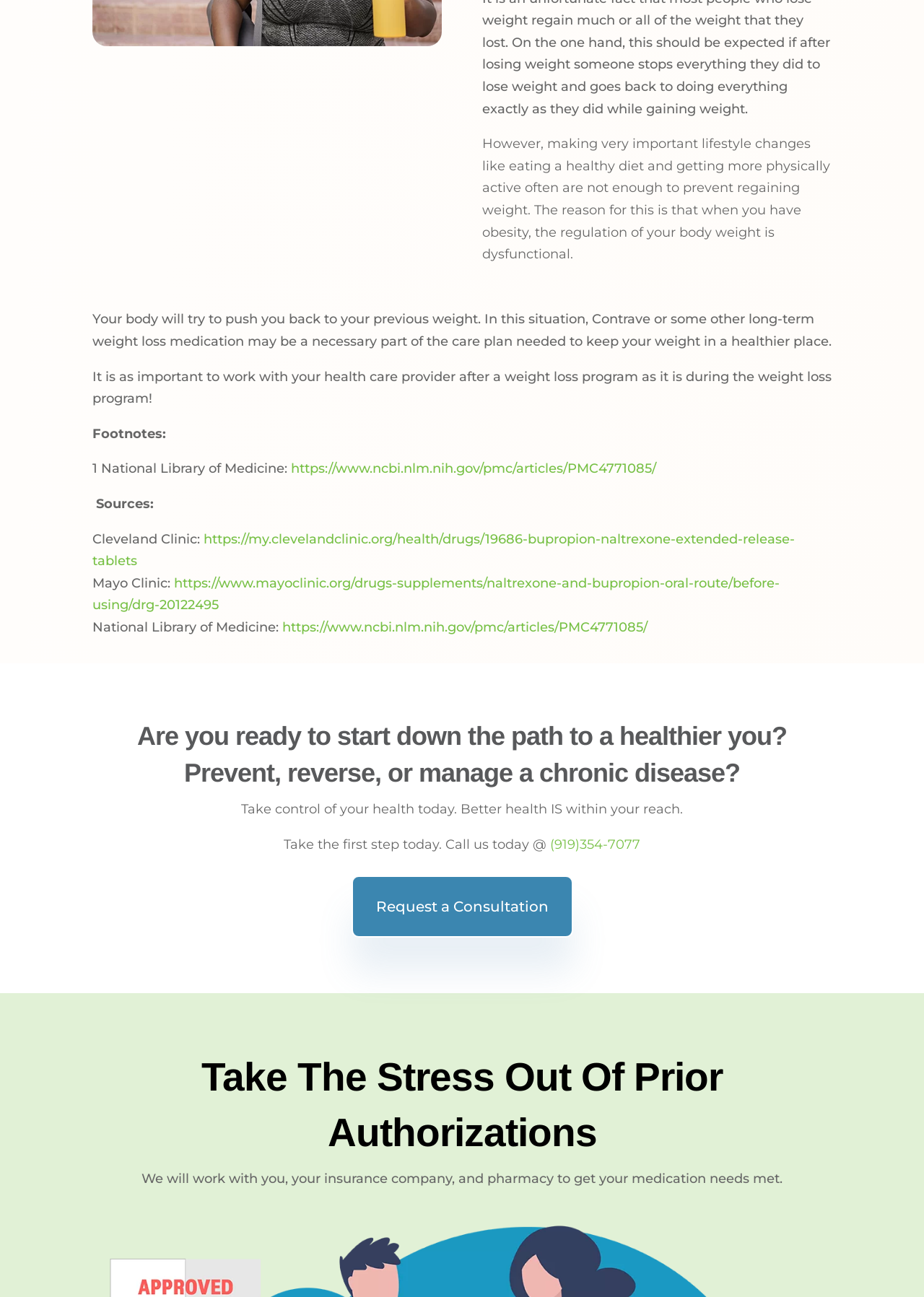What is the role of the healthcare provider in weight loss?
From the image, respond using a single word or phrase.

Care plan